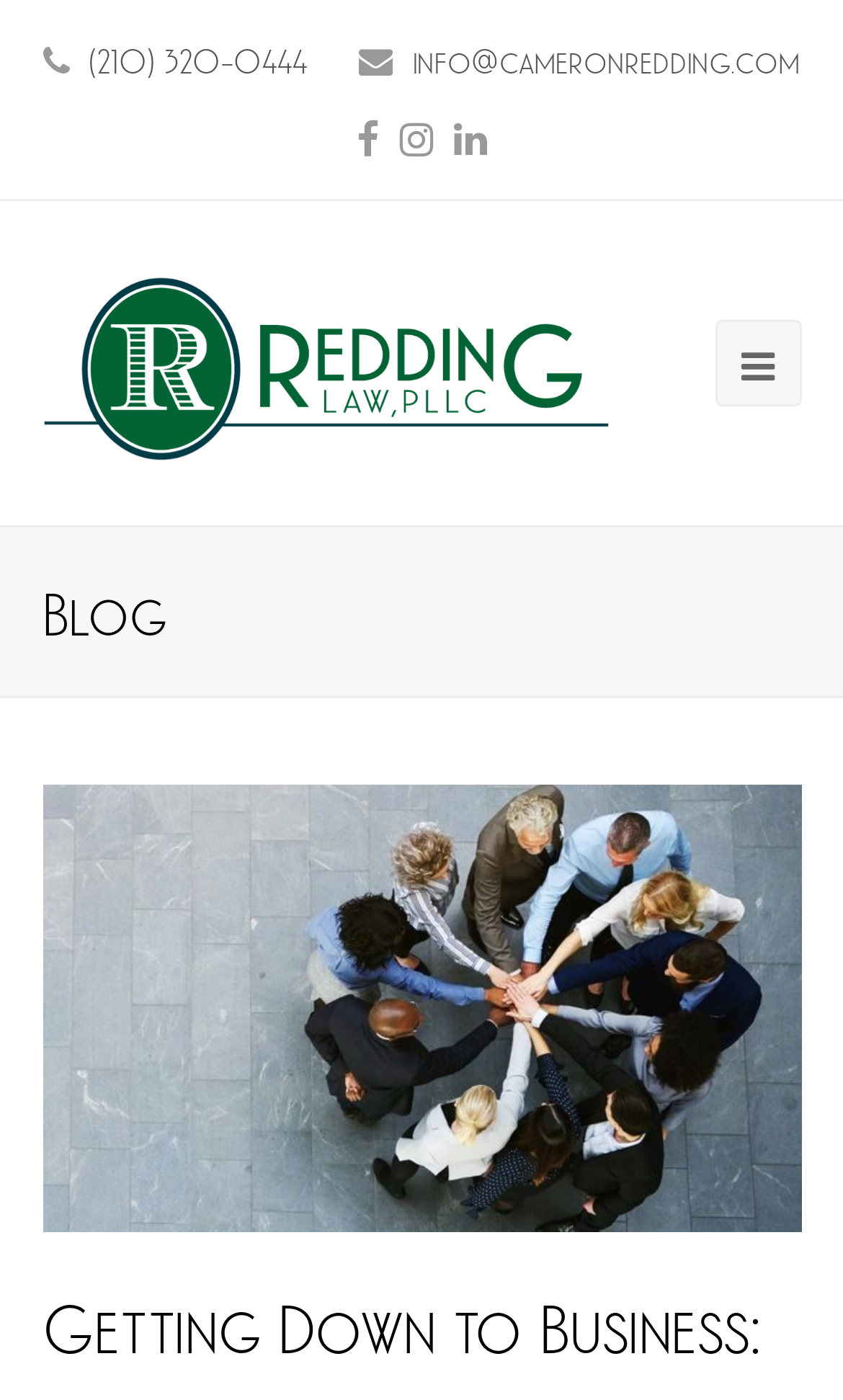Use a single word or phrase to answer the question: What is the name of the law firm?

Redding Law, PLLC